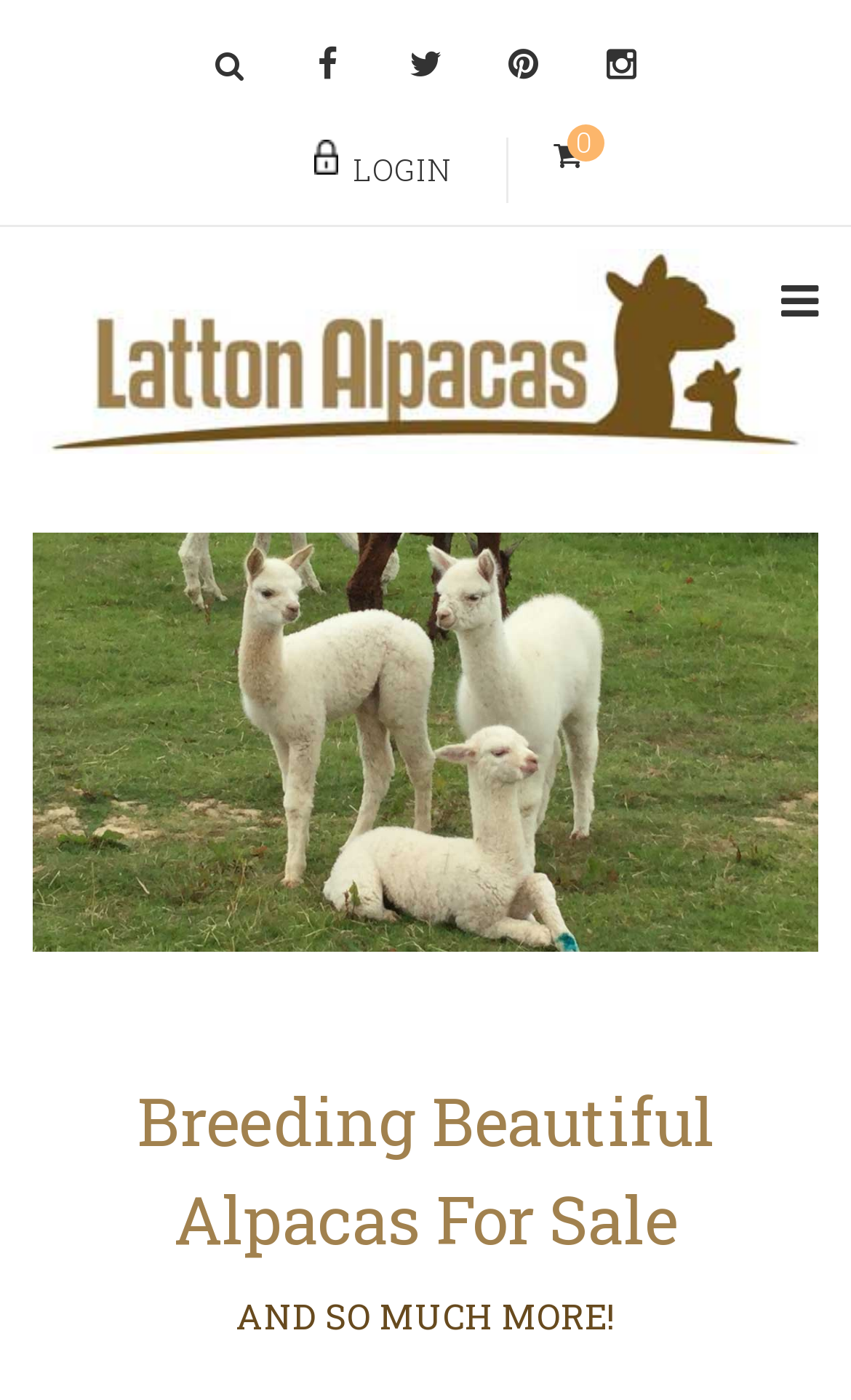What is the login button located? Look at the image and give a one-word or short phrase answer.

Top middle